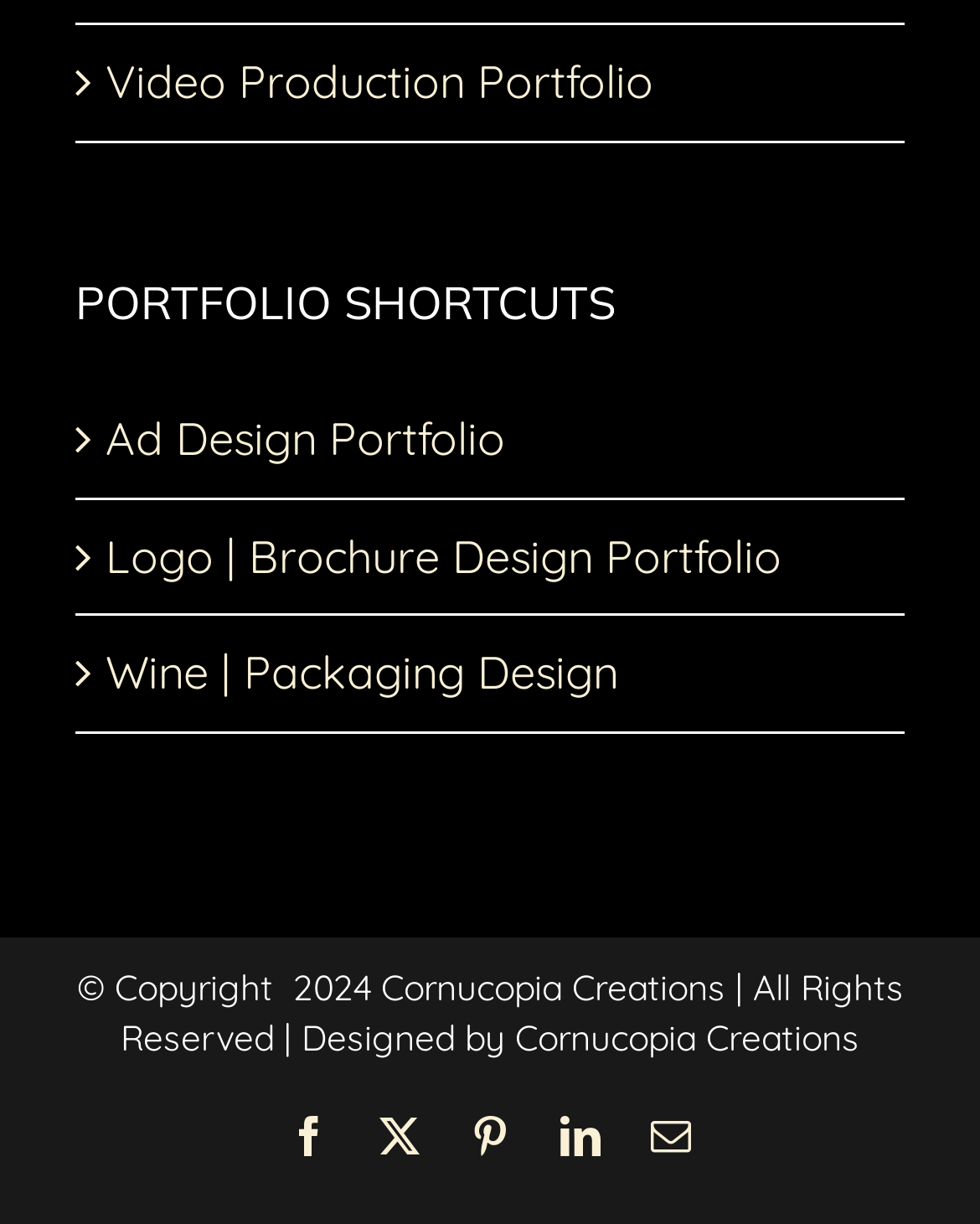From the webpage screenshot, predict the bounding box coordinates (top-left x, top-left y, bottom-right x, bottom-right y) for the UI element described here: Ad Design Portfolio

[0.108, 0.332, 0.897, 0.385]